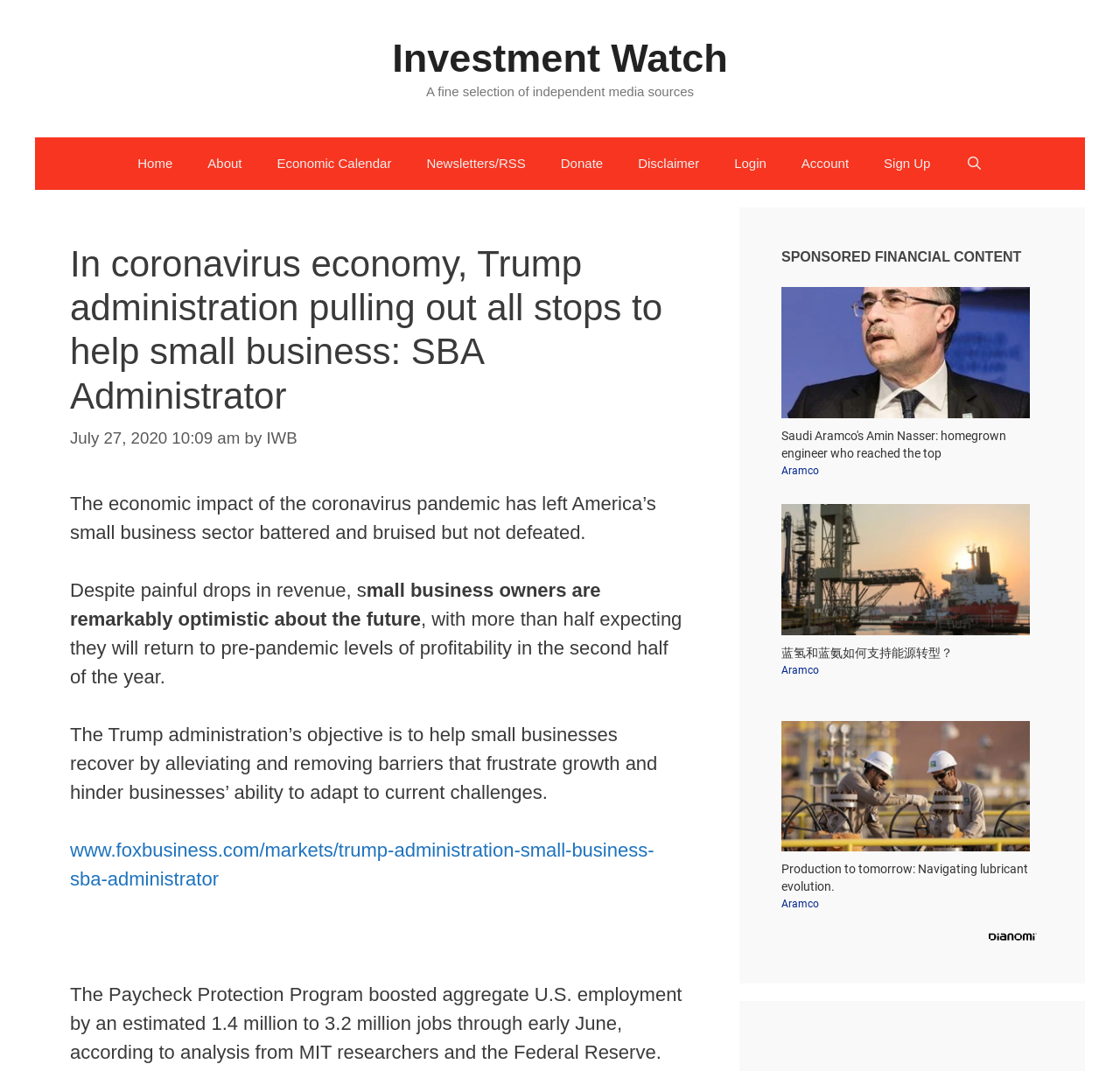What is the source of the analysis mentioned in the article?
Refer to the image and provide a one-word or short phrase answer.

MIT researchers and the Federal Reserve